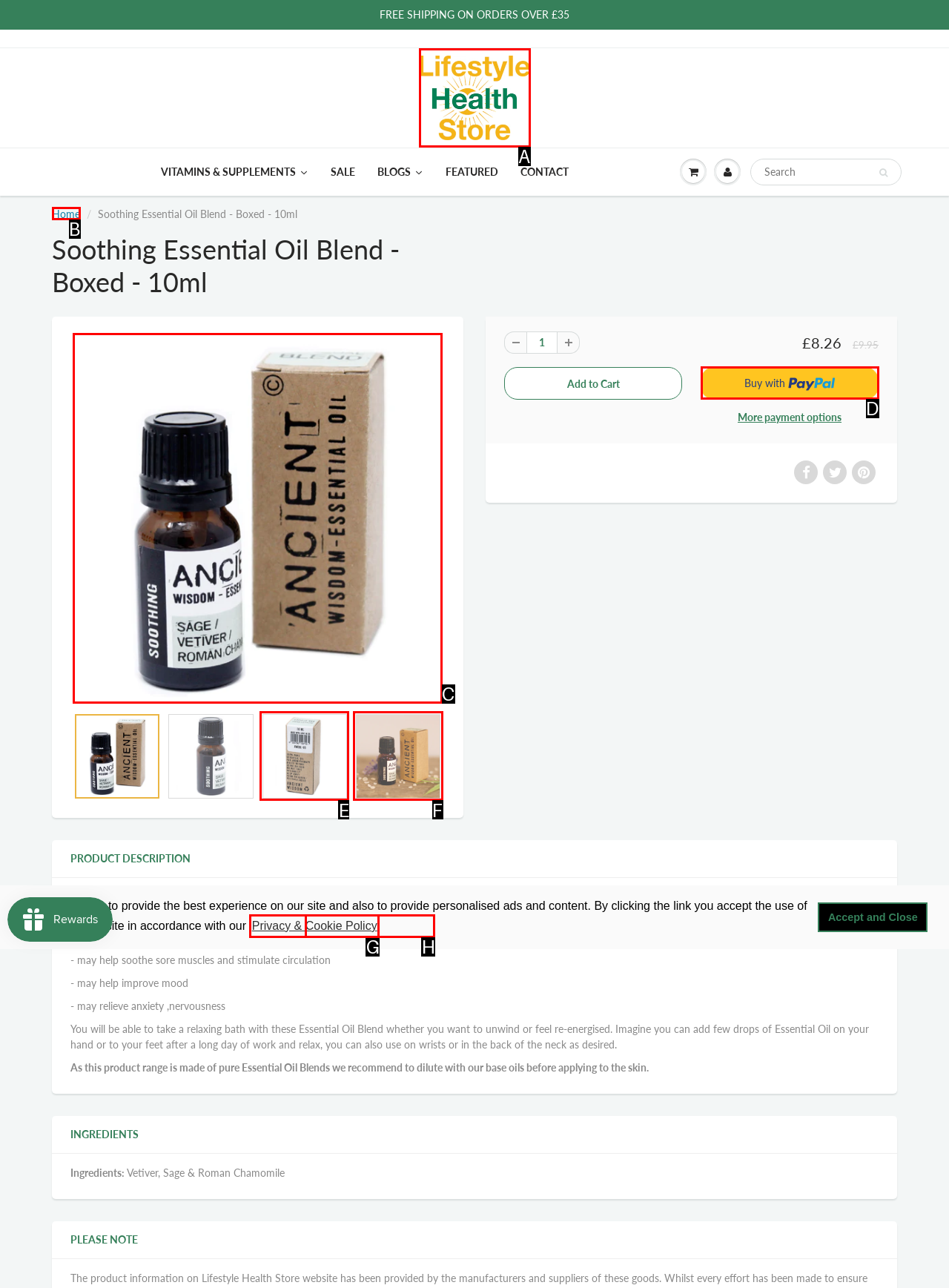Tell me the letter of the UI element to click in order to accomplish the following task: View product details
Answer with the letter of the chosen option from the given choices directly.

C